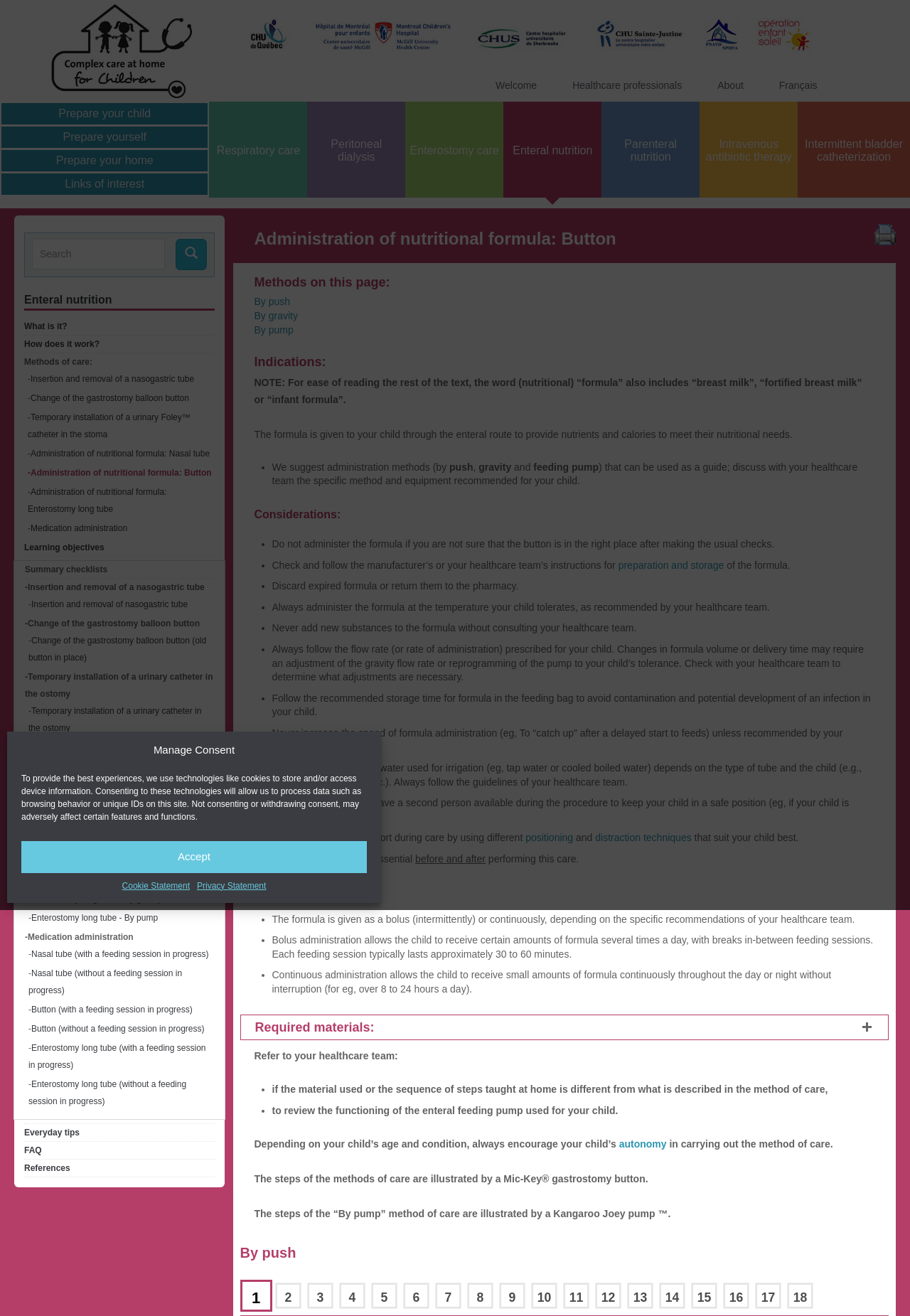Pinpoint the bounding box coordinates of the element to be clicked to execute the instruction: "Read about administration of nutritional formula through button".

[0.034, 0.355, 0.233, 0.363]